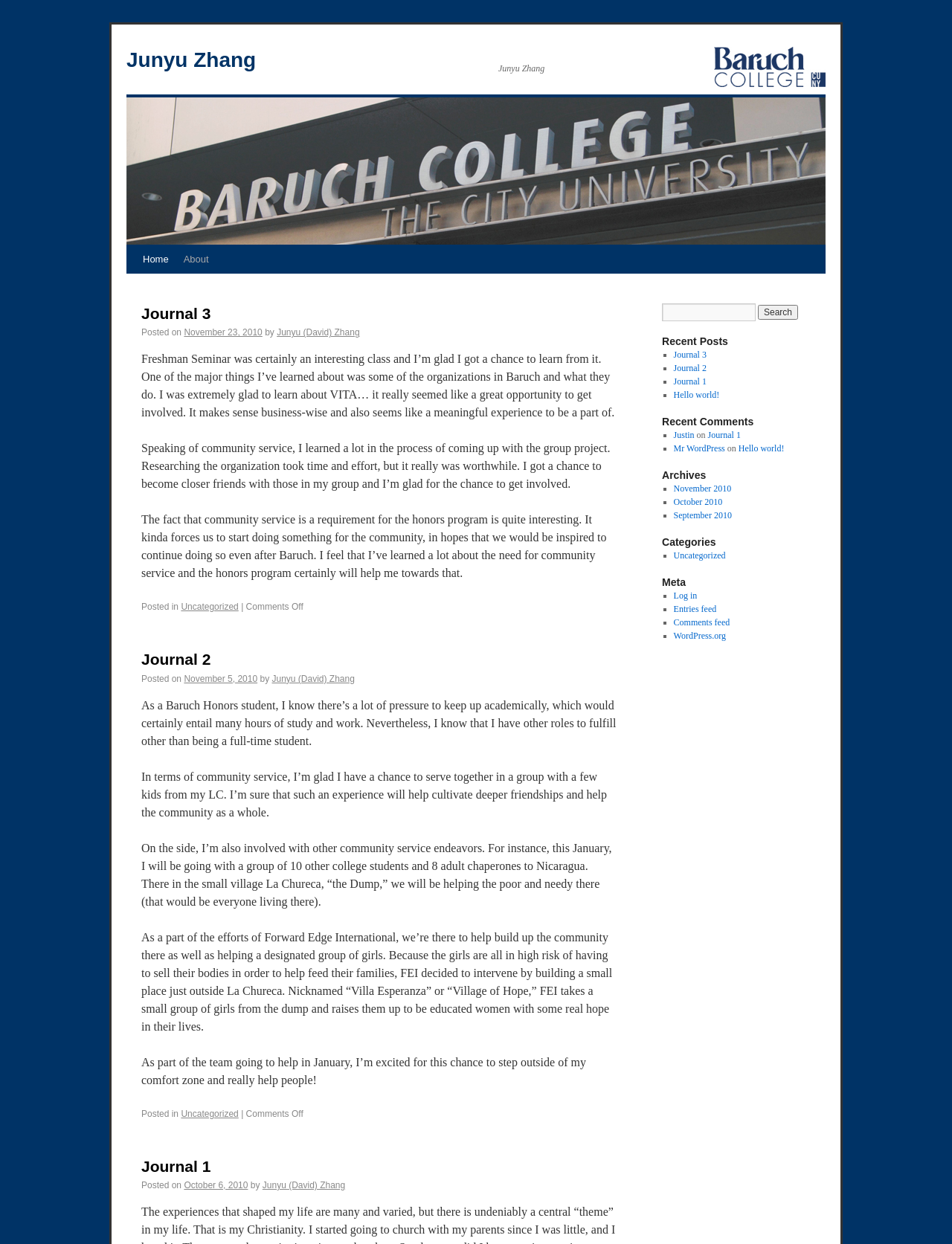Locate the bounding box coordinates of the area you need to click to fulfill this instruction: 'Search for something'. The coordinates must be in the form of four float numbers ranging from 0 to 1: [left, top, right, bottom].

[0.695, 0.244, 0.794, 0.258]